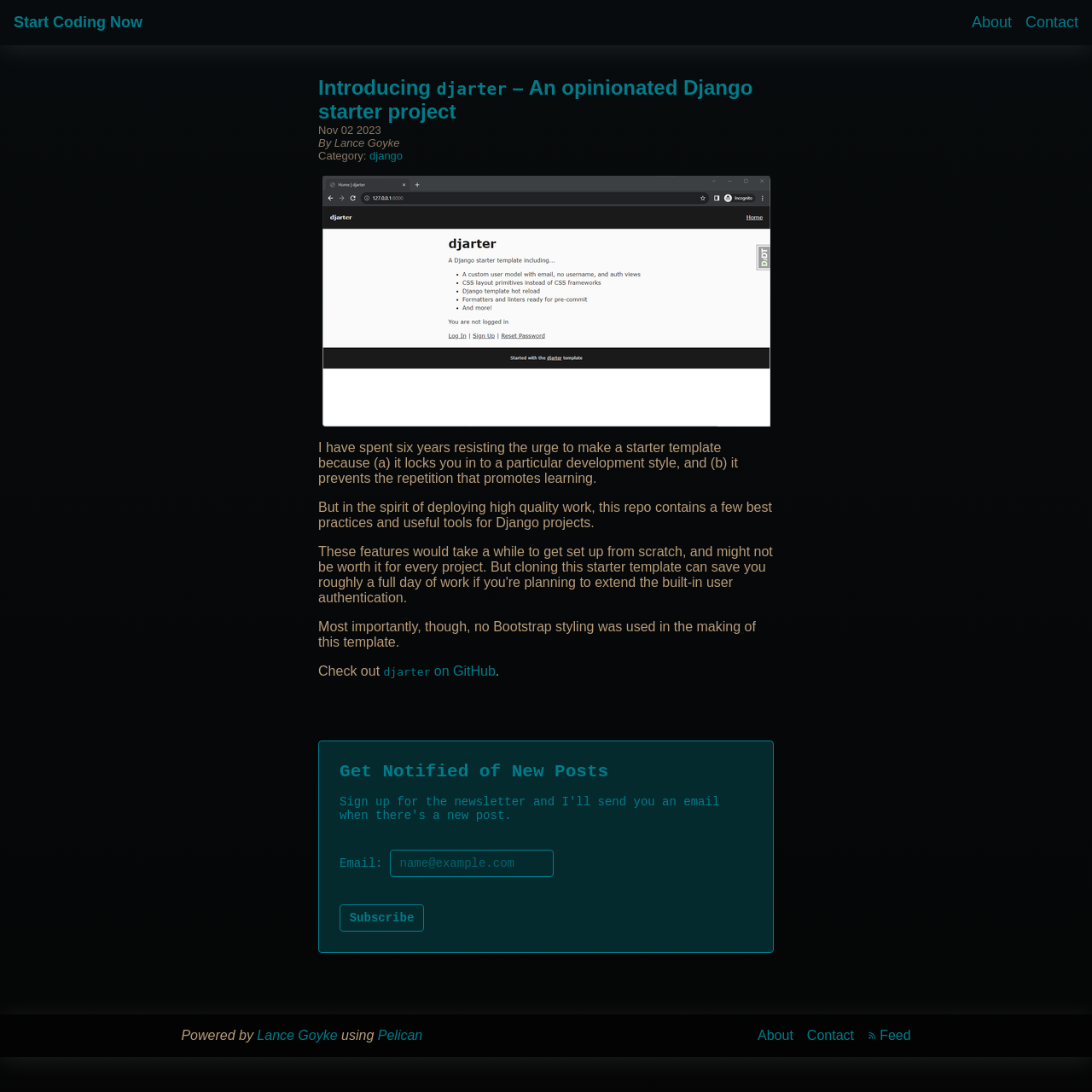Who is the author of the latest article?
Please provide a comprehensive answer based on the details in the screenshot.

I found the author of the latest article by looking at the group element in the article section, which contains the text 'By Lance Goyke'.